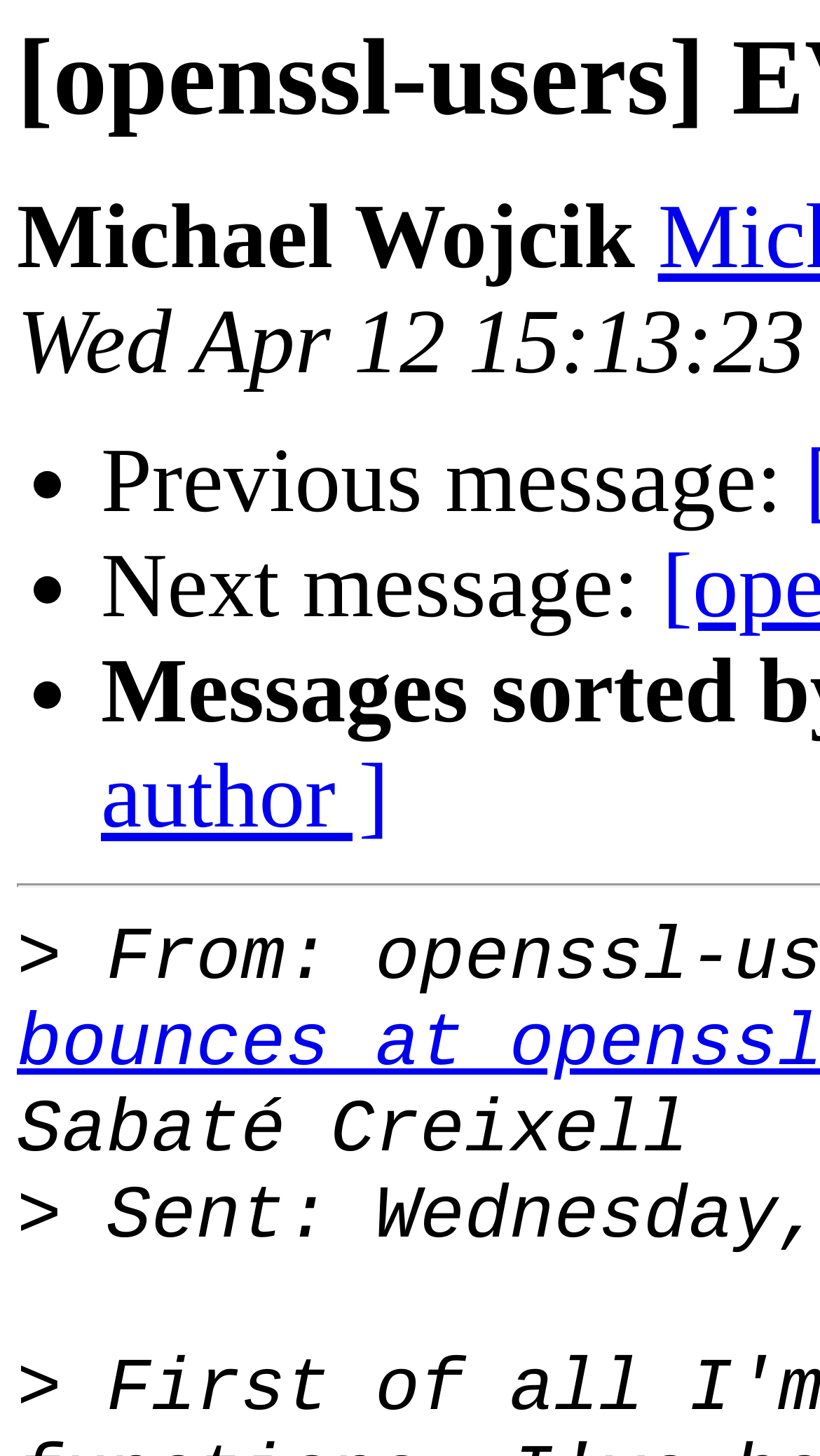Identify and generate the primary title of the webpage.

[openssl-users] EVP Functions